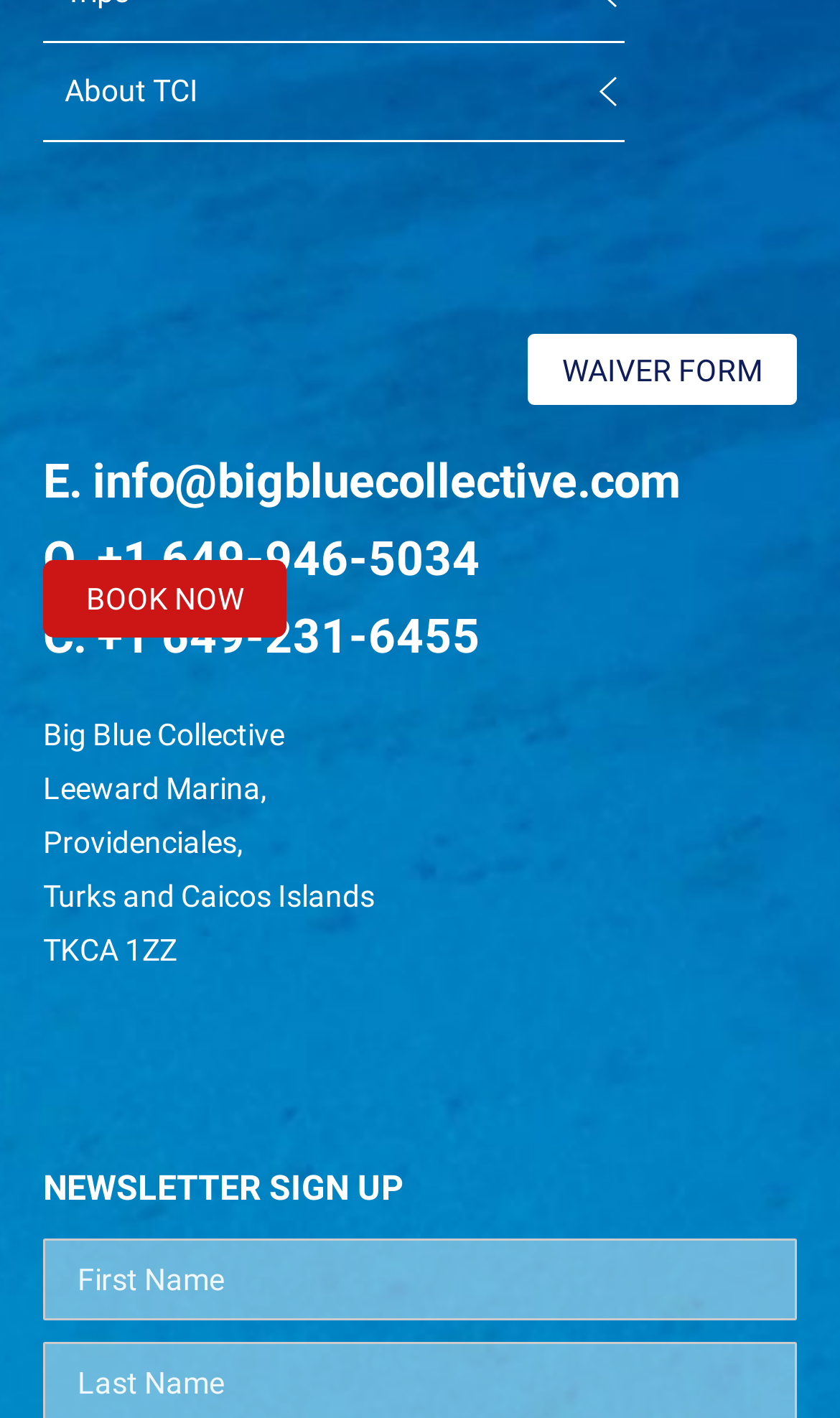How many phone numbers are listed?
Look at the image and respond with a one-word or short-phrase answer.

2